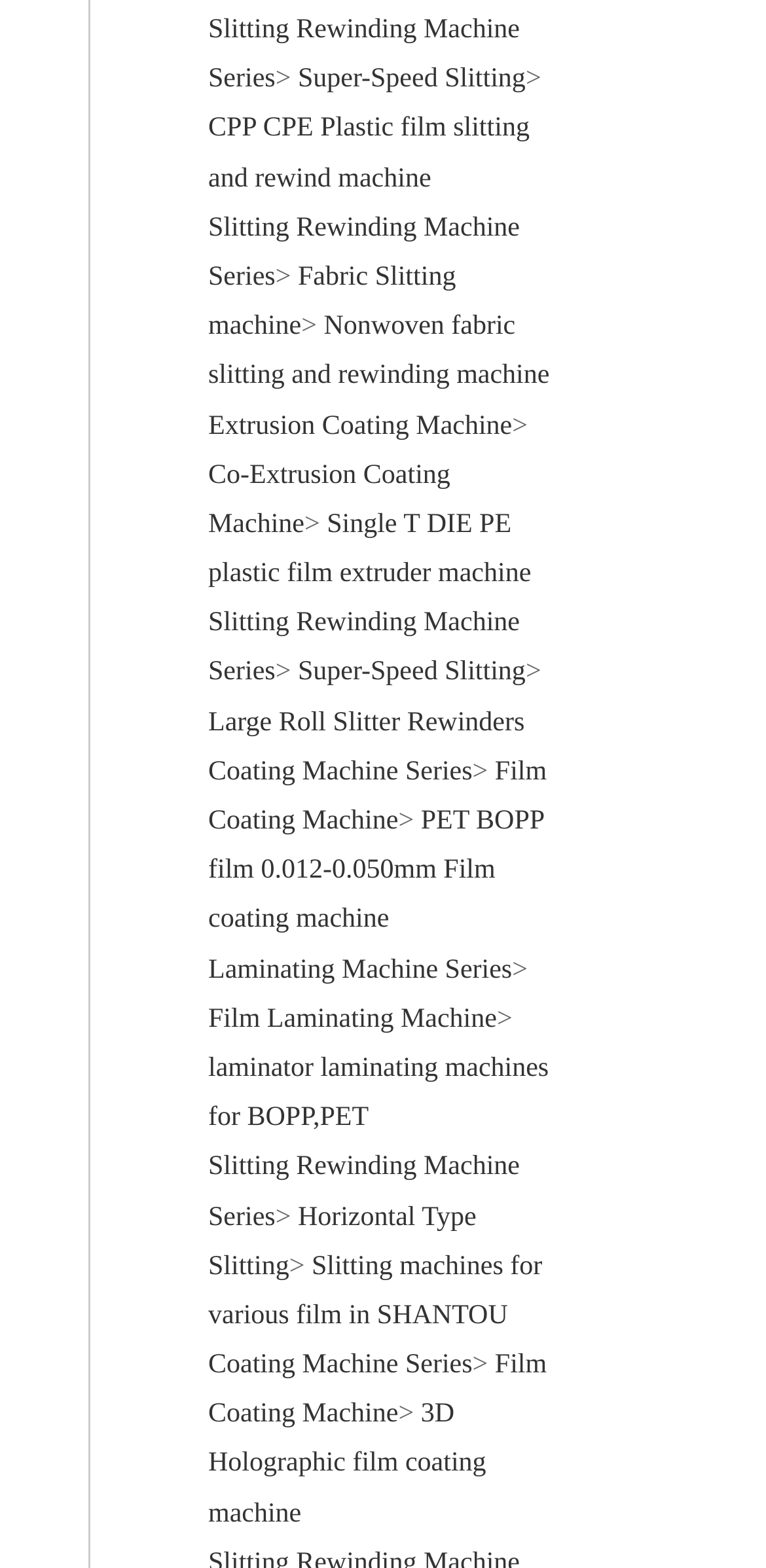What is the last slitting rewinding machine series?
Please provide a detailed and thorough answer to the question.

The last slitting rewinding machine series mentioned on the webpage is 'Slitting machines for various film in SHANTOU', which is a type of horizontal type slitting machine.